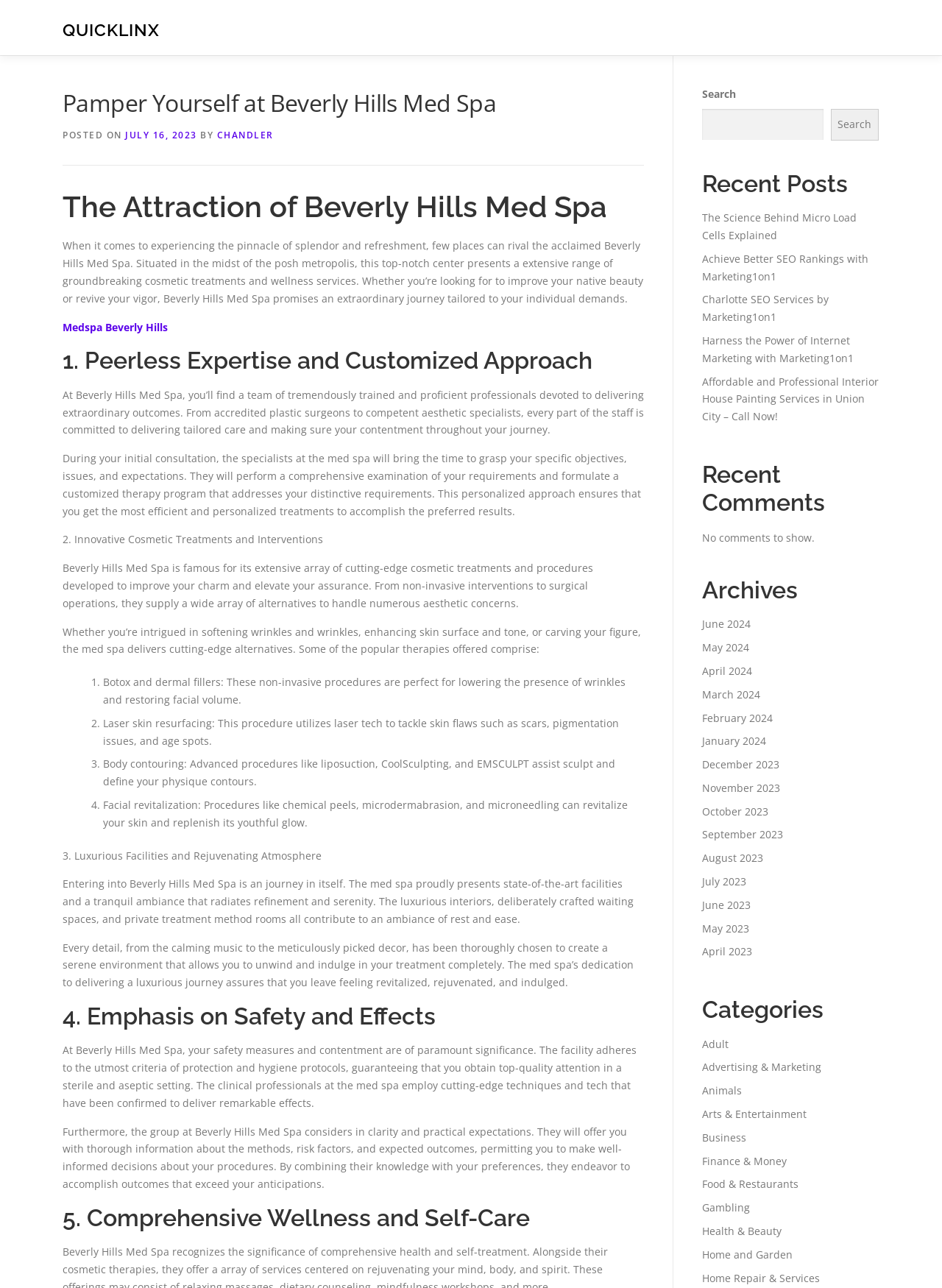Please identify the coordinates of the bounding box for the clickable region that will accomplish this instruction: "View archives from July 2023".

[0.745, 0.679, 0.792, 0.69]